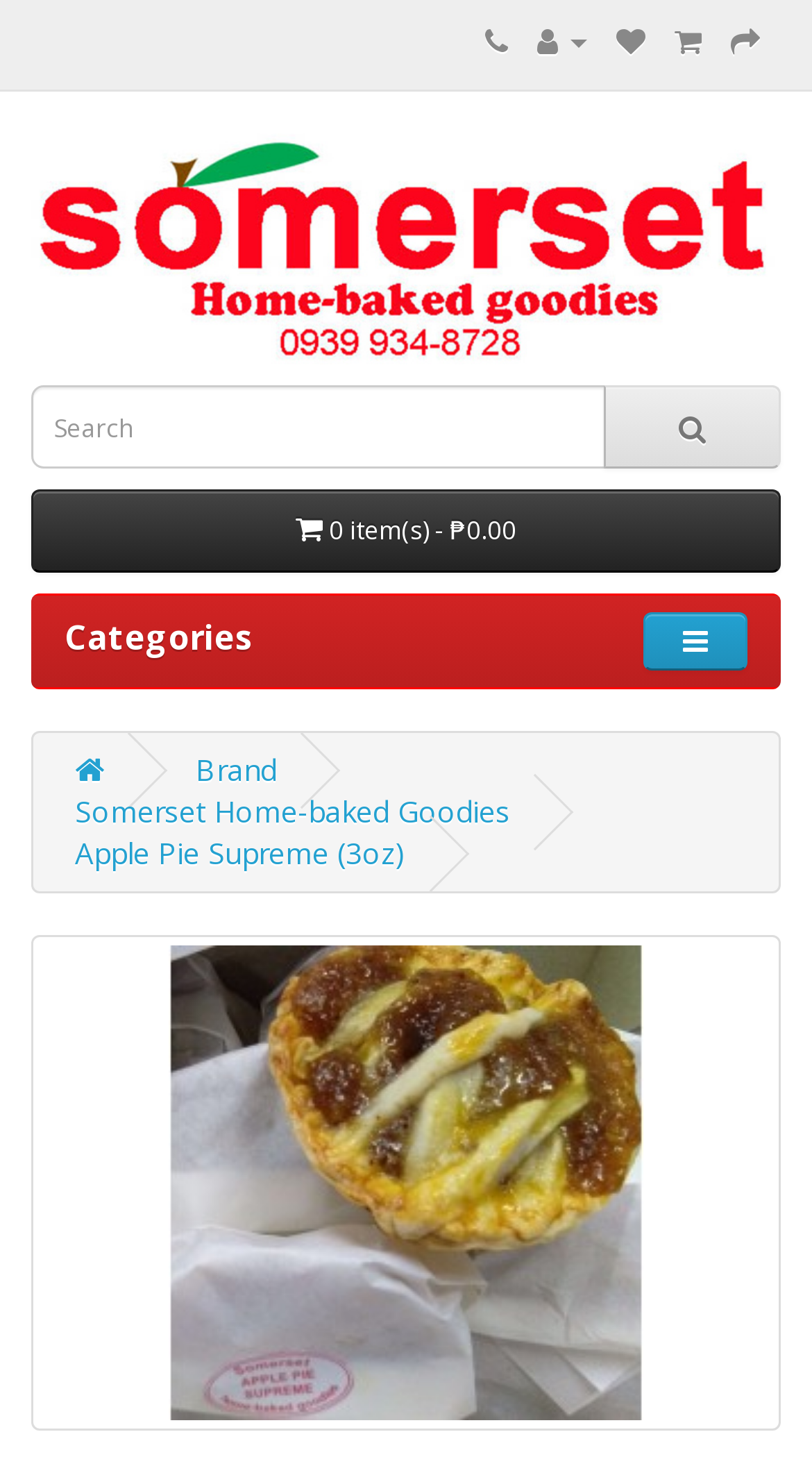What type of product is being showcased?
Examine the image and give a concise answer in one word or a short phrase.

Apple Pie